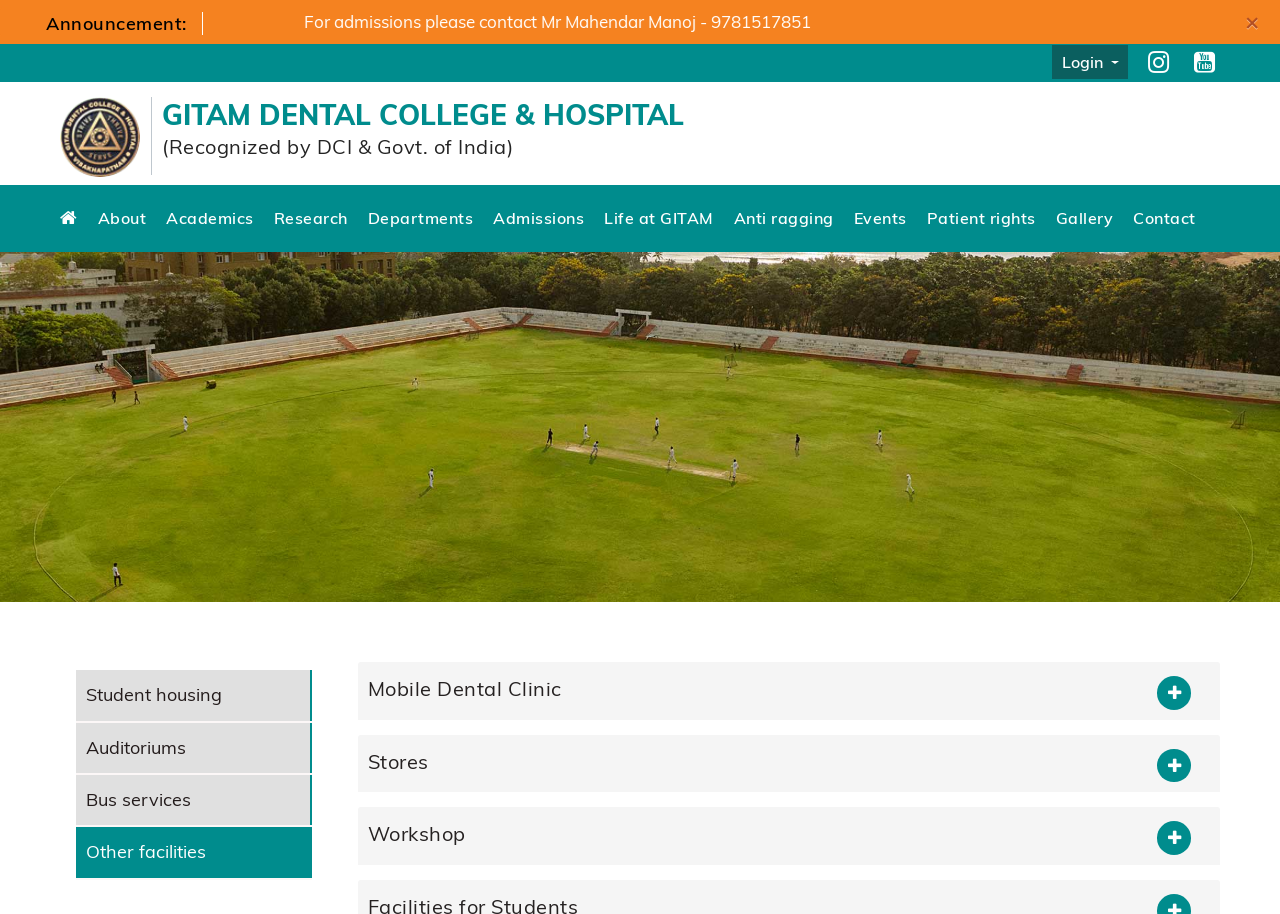Find the bounding box coordinates corresponding to the UI element with the description: "Mobile Dental Clinic". The coordinates should be formatted as [left, top, right, bottom], with values as floats between 0 and 1.

[0.287, 0.724, 0.945, 0.784]